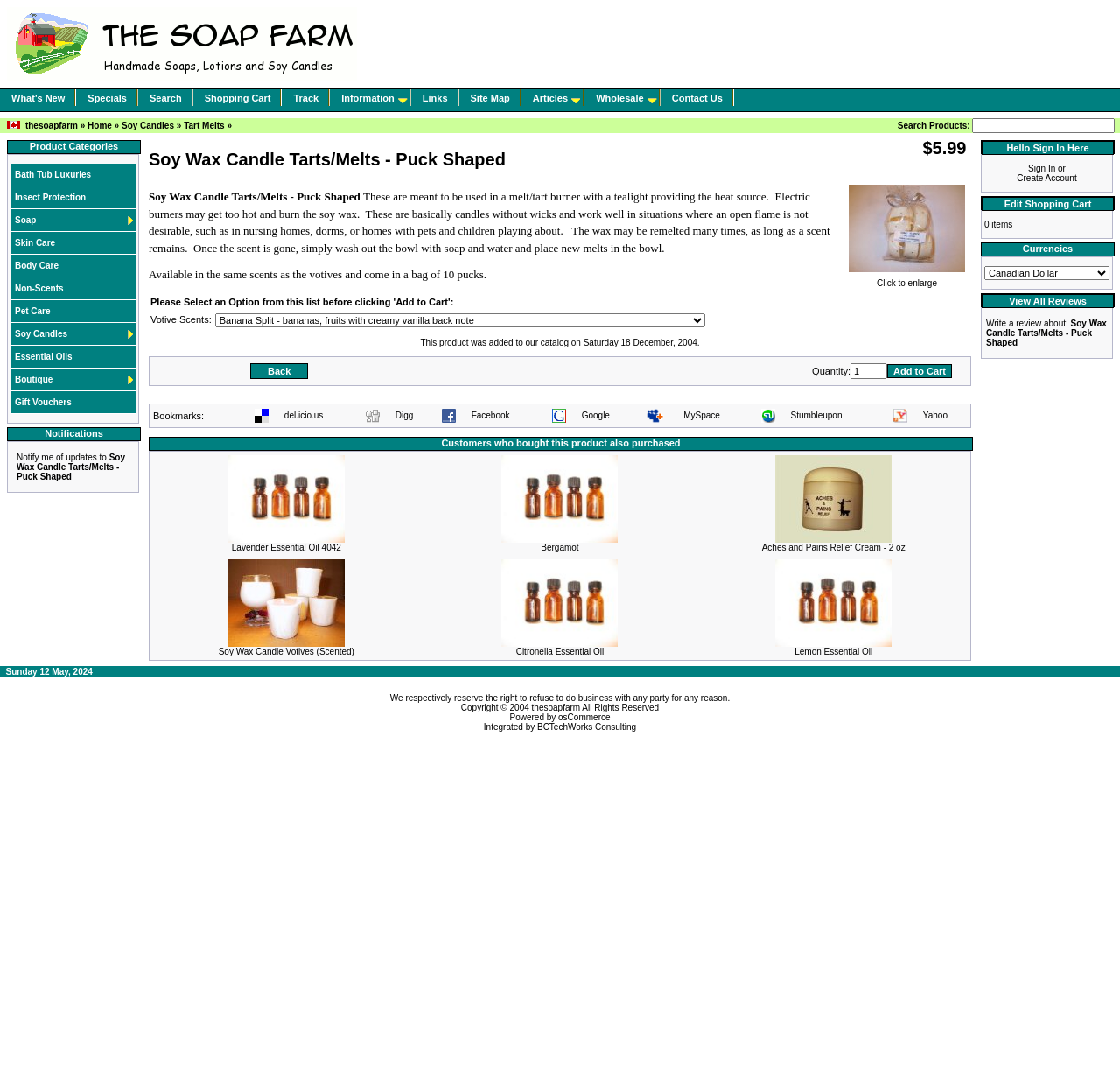Identify the bounding box coordinates necessary to click and complete the given instruction: "Click on 'What's New'".

[0.0, 0.082, 0.068, 0.102]